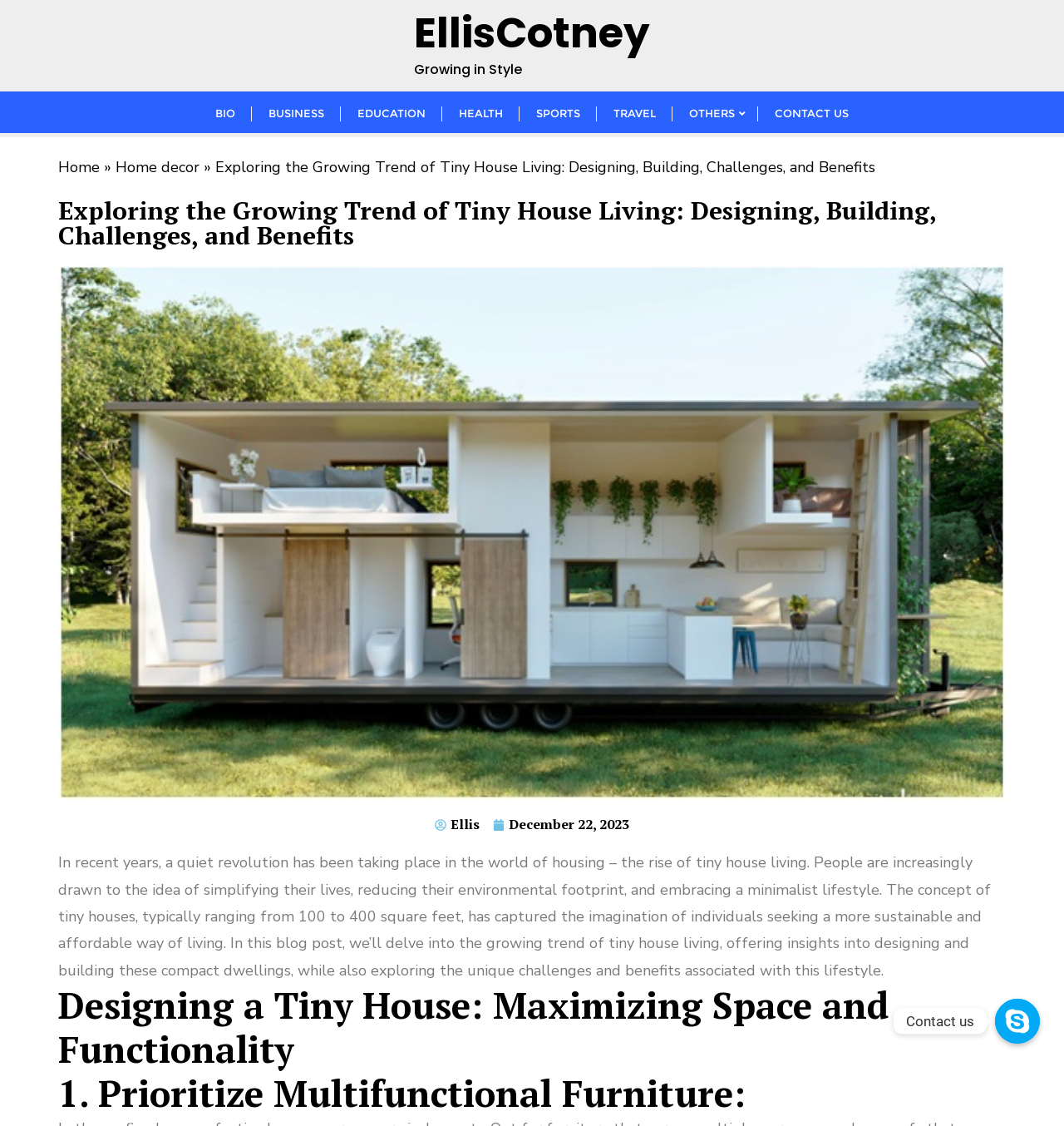Locate the bounding box coordinates of the element's region that should be clicked to carry out the following instruction: "go to EllisCotney homepage". The coordinates need to be four float numbers between 0 and 1, i.e., [left, top, right, bottom].

[0.389, 0.0, 0.611, 0.08]